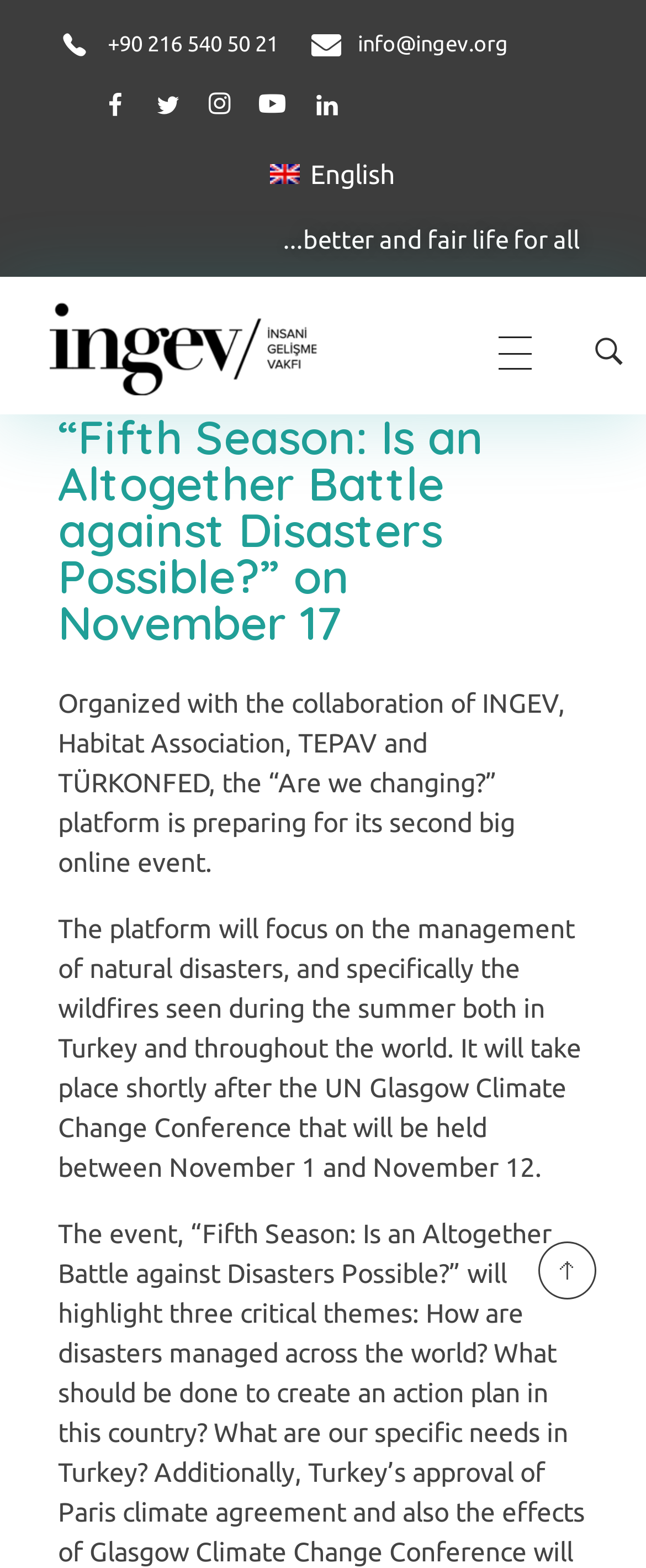Provide the bounding box for the UI element matching this description: "English".

[0.392, 0.096, 0.636, 0.126]